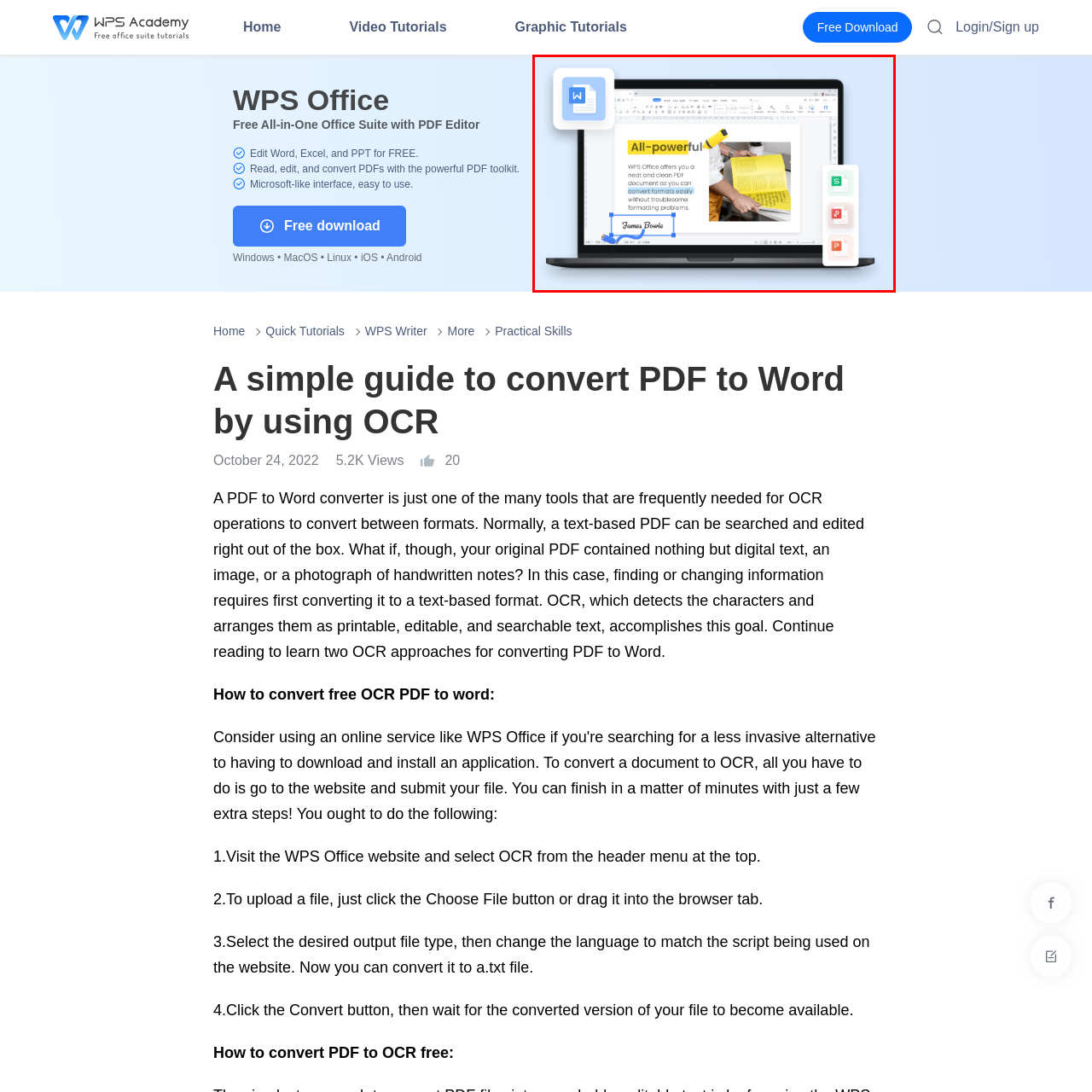What is the phrase written in the document?
Please closely examine the image within the red bounding box and provide a detailed answer based on the visual information.

The document showcased on the laptop screen contains the phrase 'All-powerful', which is likely used to demonstrate WPS Office's capabilities in handling PDF to Word conversions seamlessly.